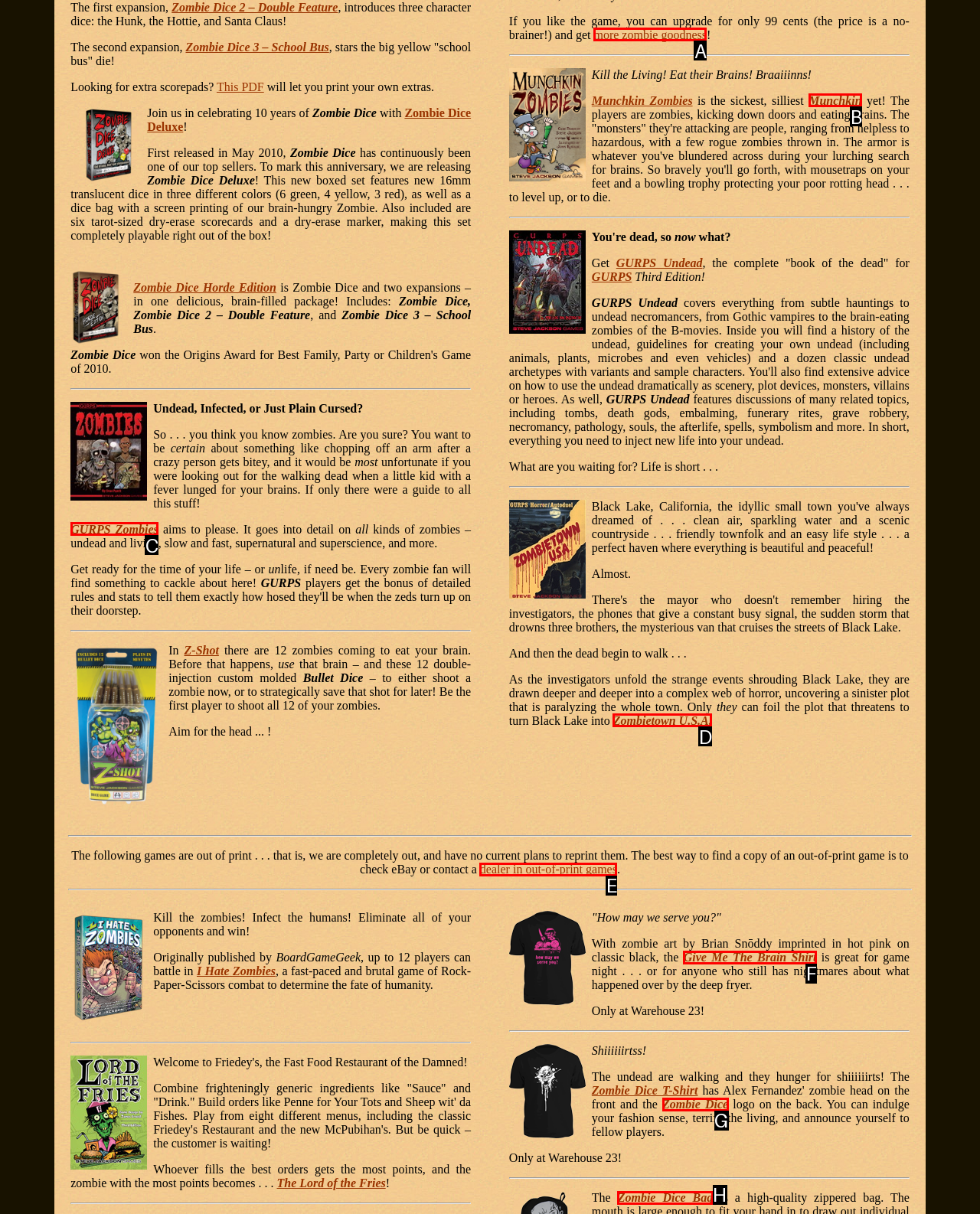Which HTML element matches the description: more zombie goodness?
Reply with the letter of the correct choice.

A